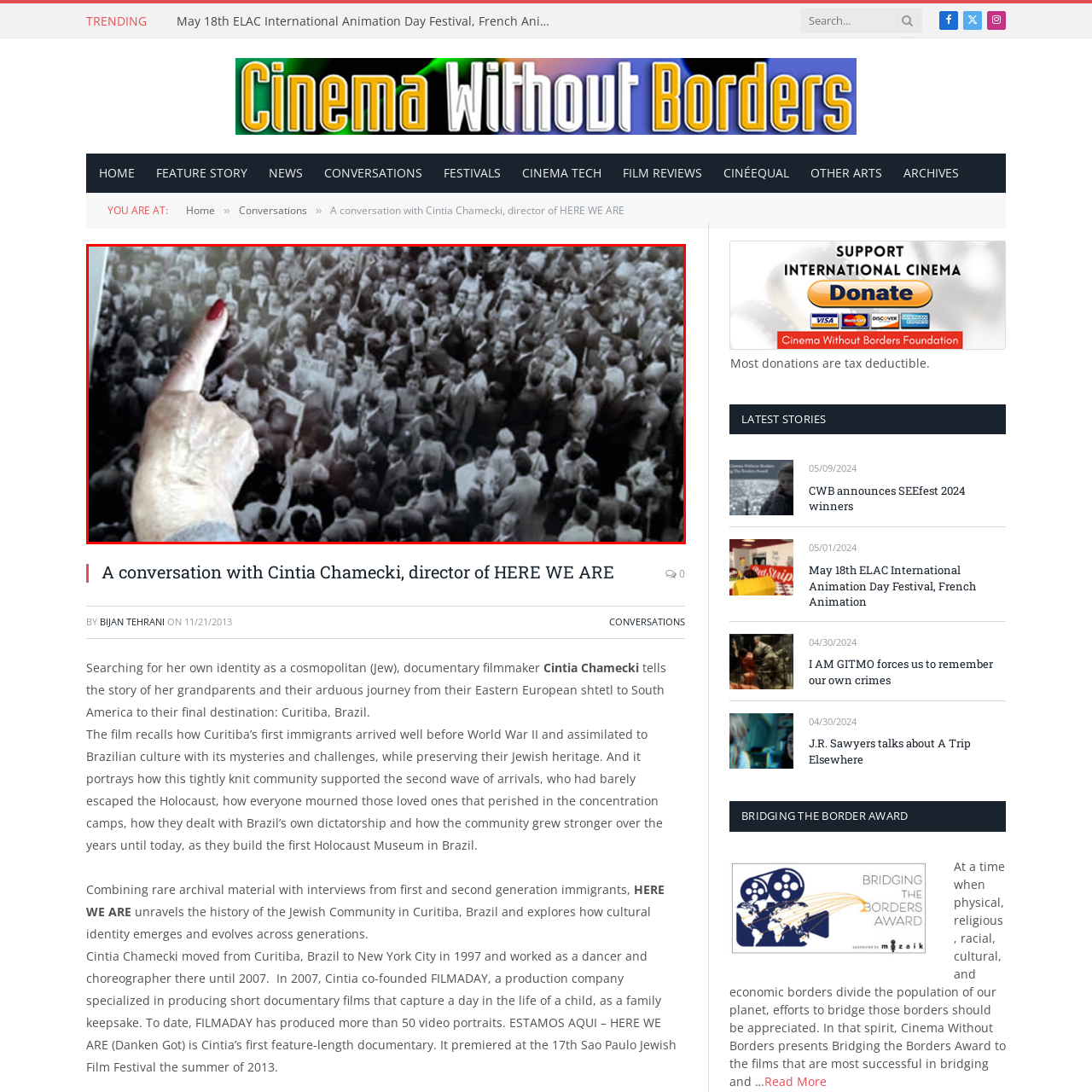What is the likely subject of the black-and-white photograph?
Focus on the visual details within the red bounding box and provide an in-depth answer based on your observations.

The caption suggests that the photograph depicts a 'significant historical event' based on the description of the crowd gathered, some holding banners, symbolizing a unified cause or demonstration.